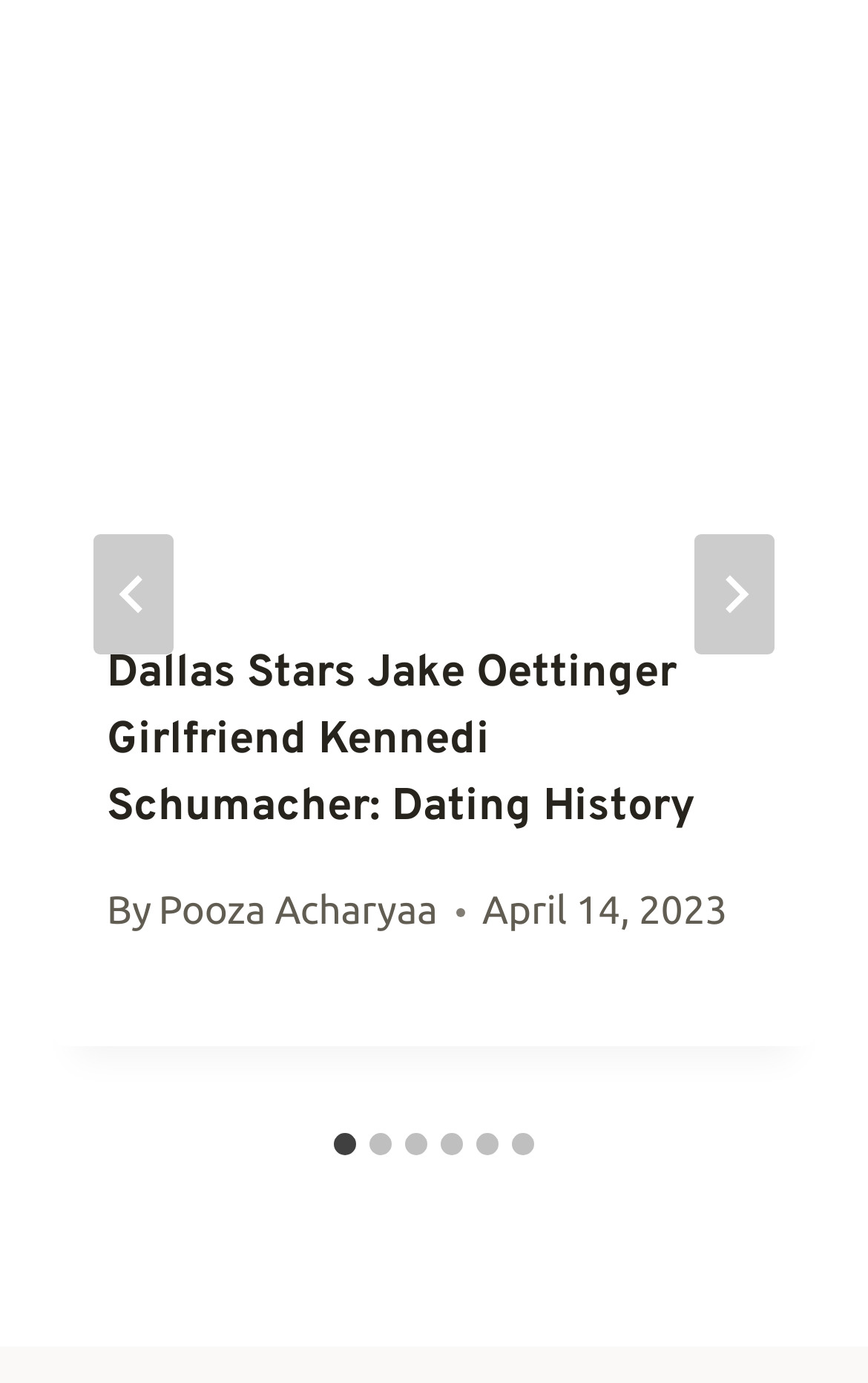Determine the bounding box coordinates of the section I need to click to execute the following instruction: "Read the blog". Provide the coordinates as four float numbers between 0 and 1, i.e., [left, top, right, bottom].

None